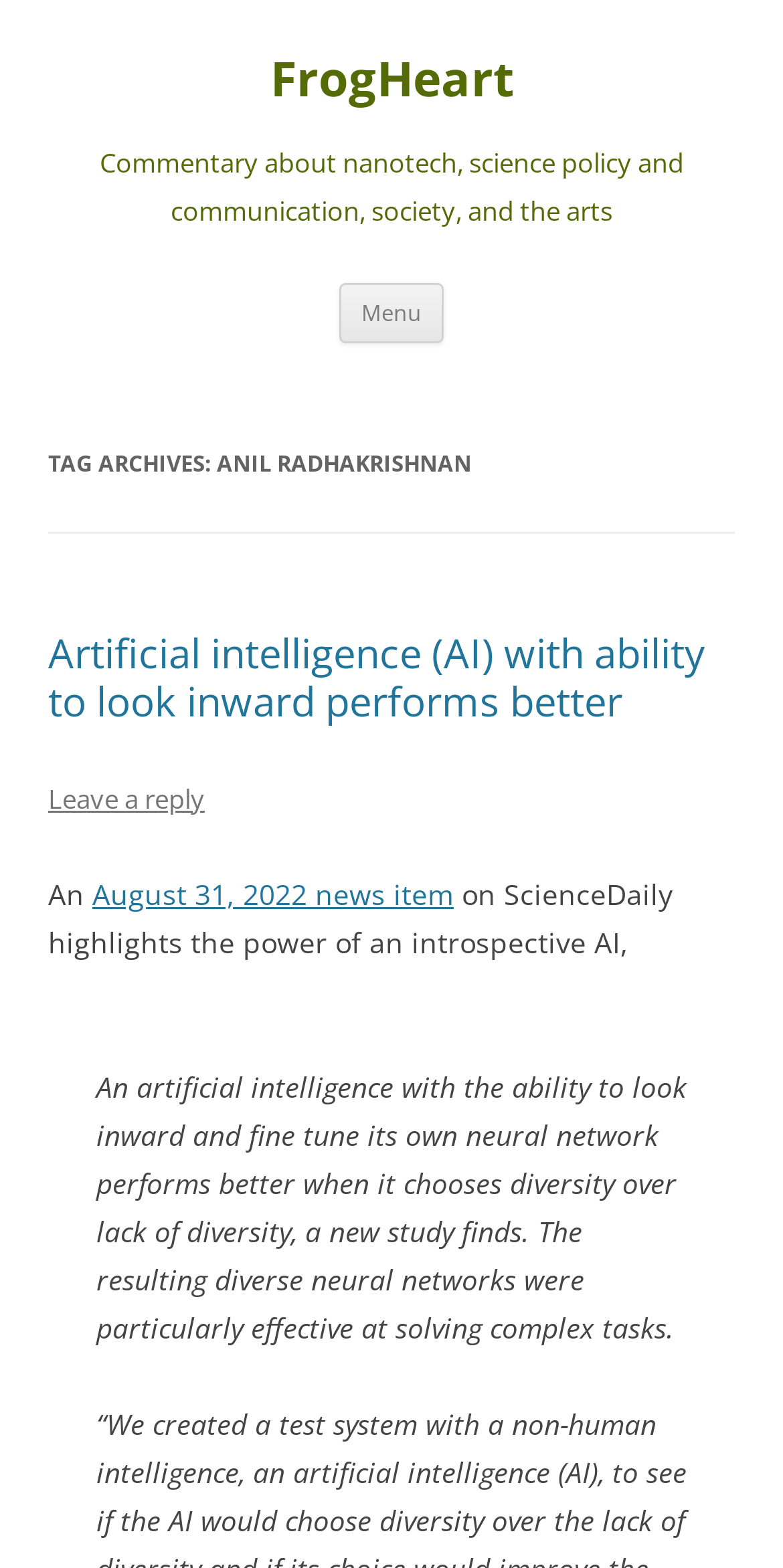What is the title of the blog?
Please use the image to provide a one-word or short phrase answer.

FrogHeart